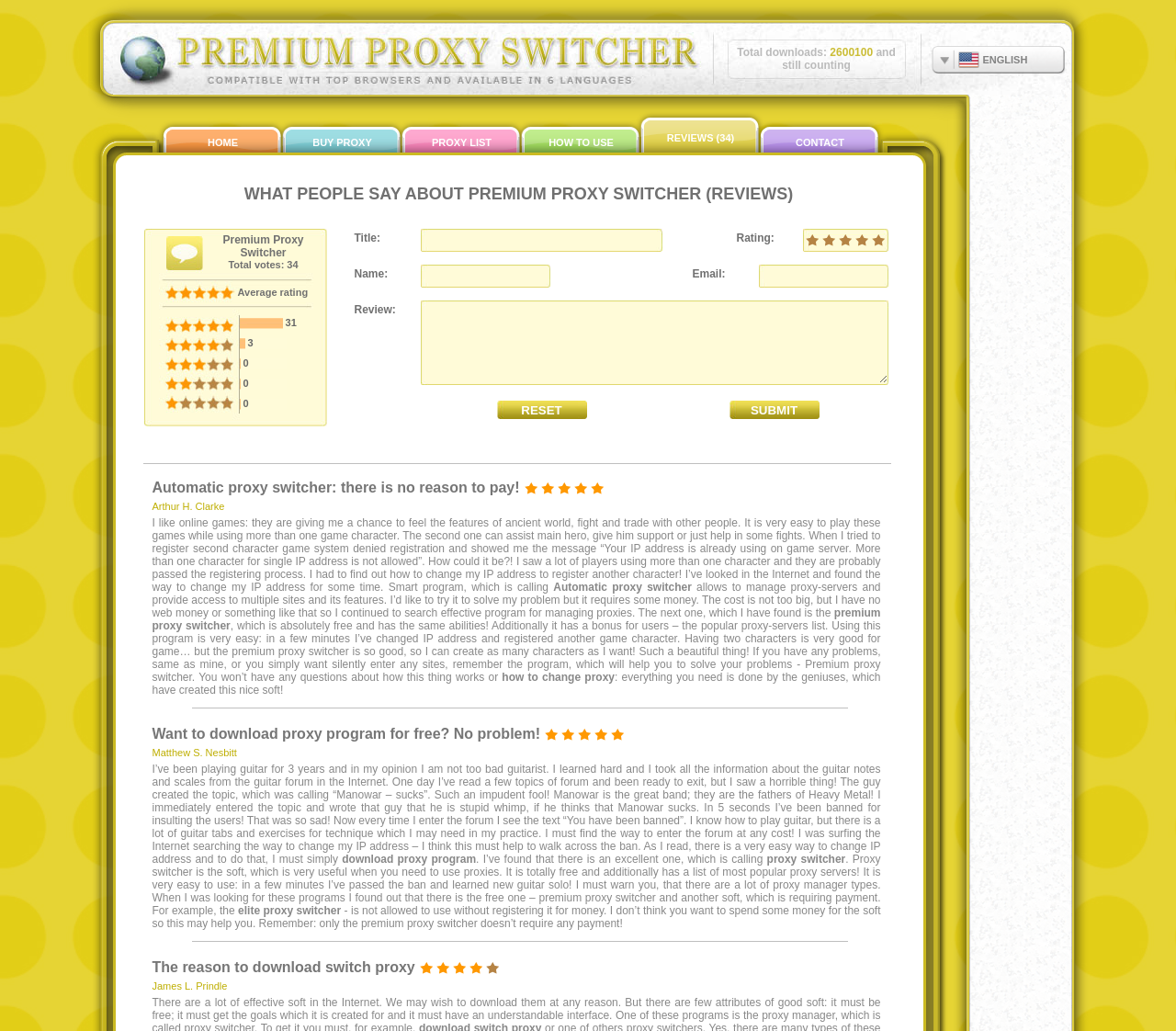Pinpoint the bounding box coordinates of the clickable element to carry out the following instruction: "View reactions received by drhotwing1."

None